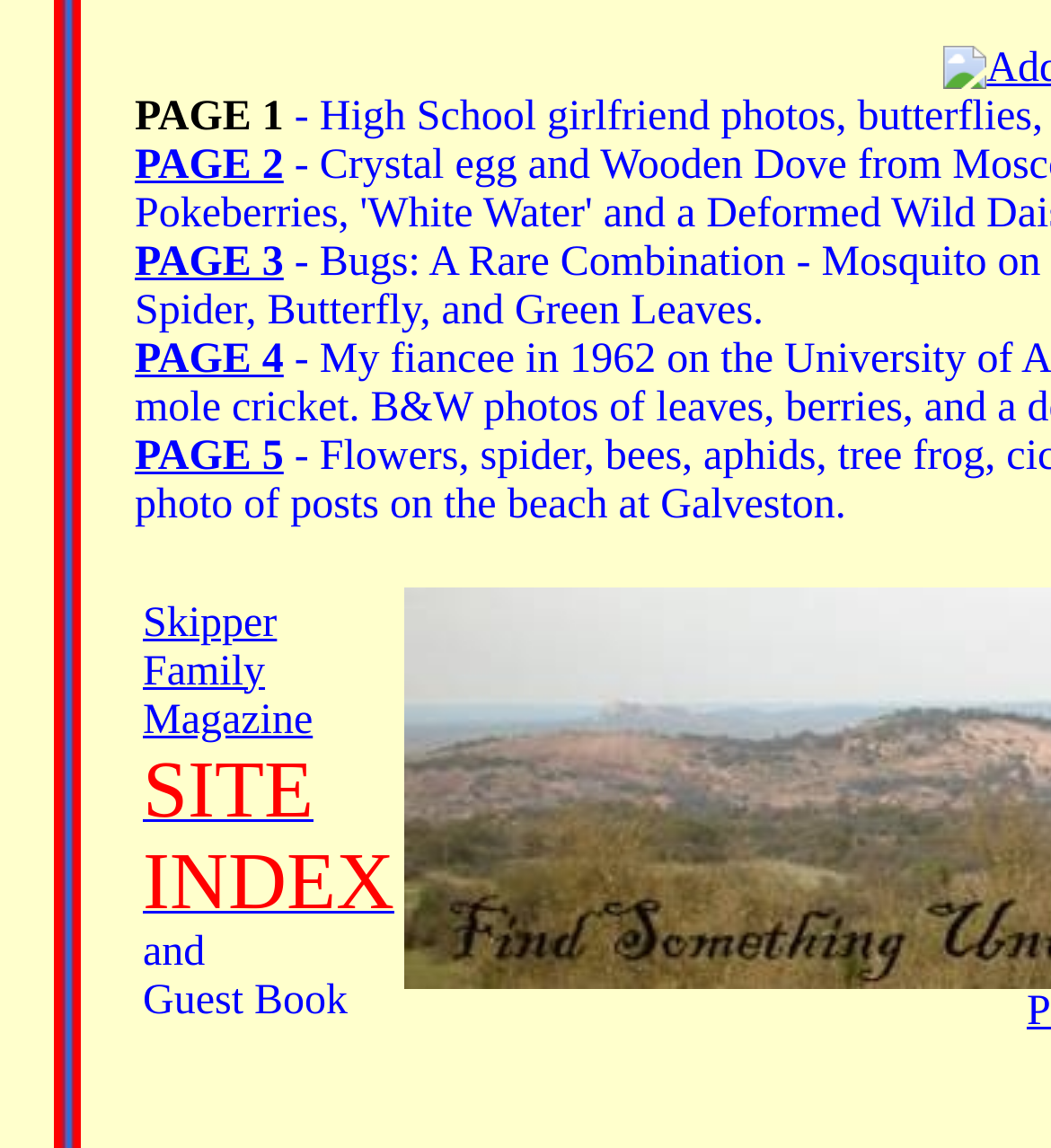Answer the following query concisely with a single word or phrase:
What is the name of the magazine?

Skipper Family Magazine